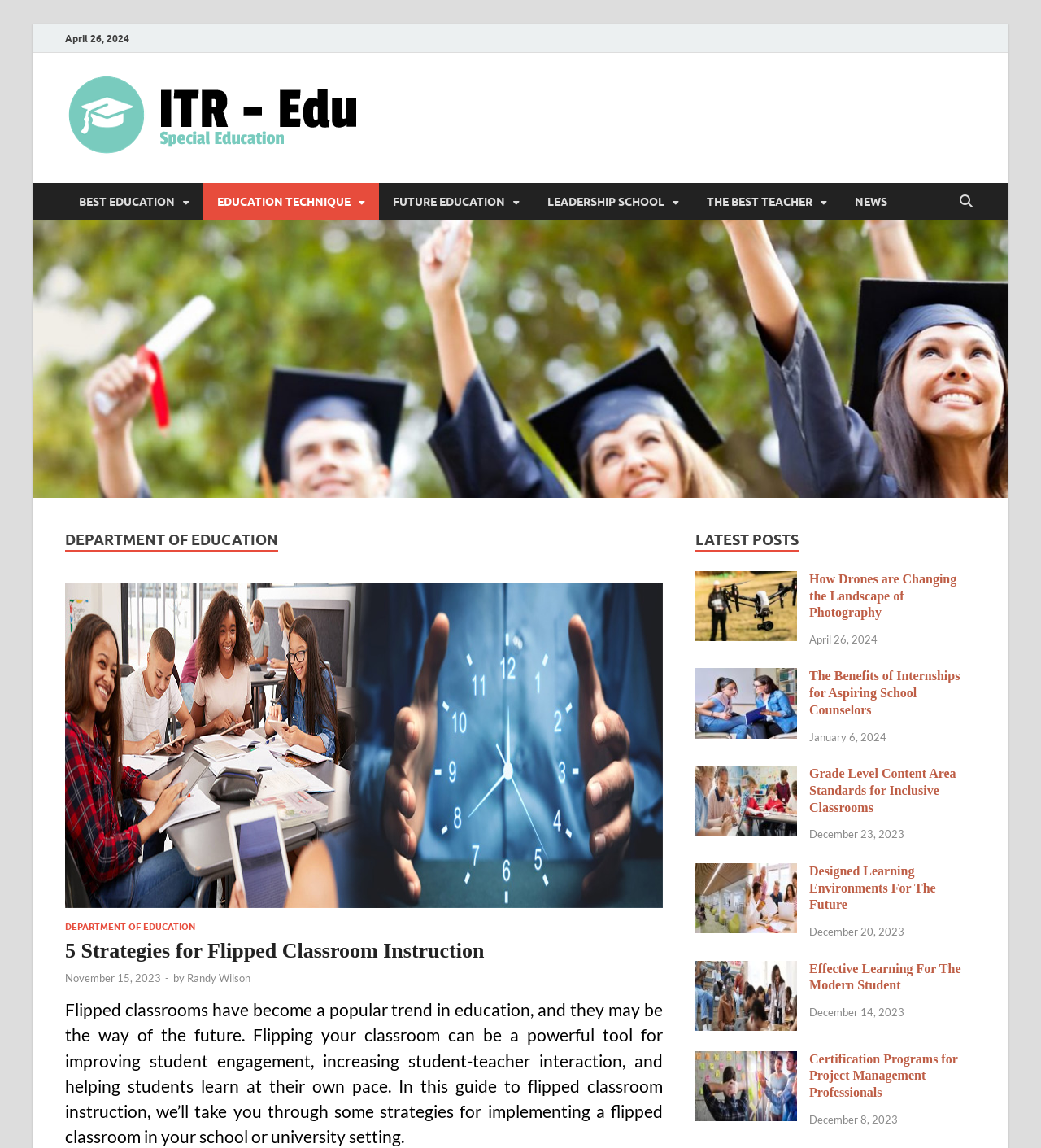Extract the bounding box coordinates for the UI element described as: "News".

[0.808, 0.159, 0.866, 0.191]